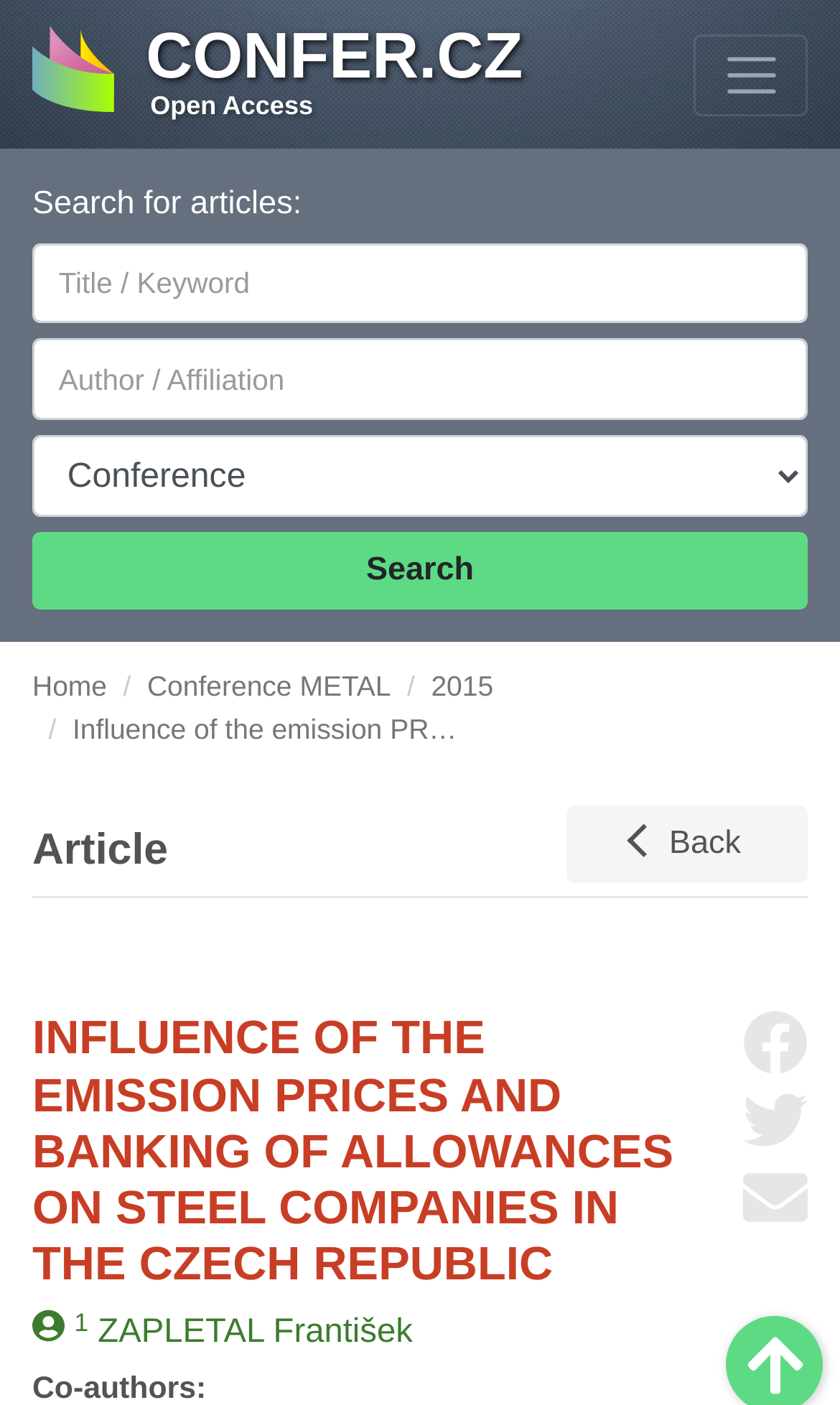Please provide a short answer using a single word or phrase for the question:
How many social media sharing options are available?

3